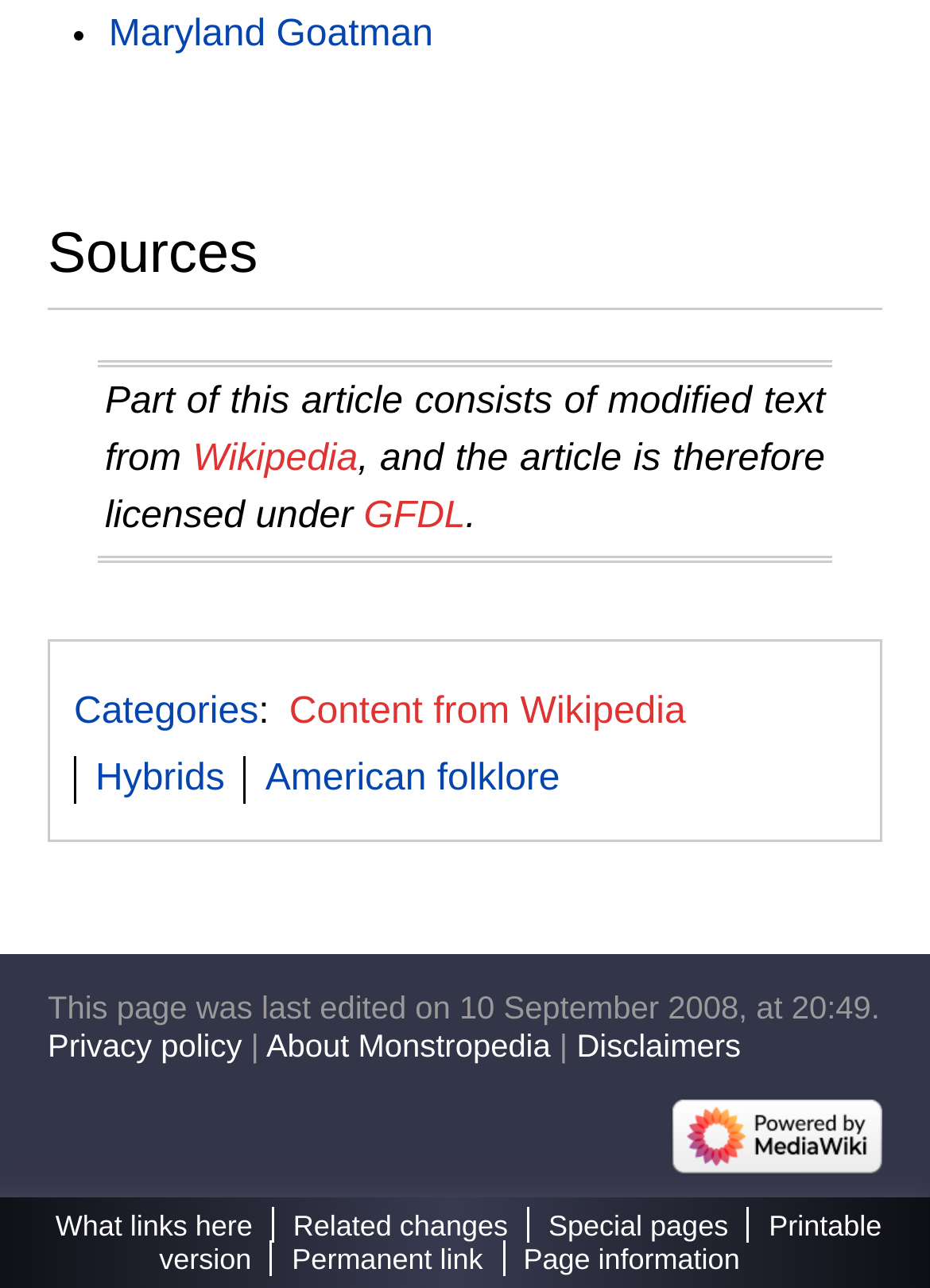From the screenshot, find the bounding box of the UI element matching this description: "GFDL". Supply the bounding box coordinates in the form [left, top, right, bottom], each a float between 0 and 1.

[0.391, 0.386, 0.5, 0.417]